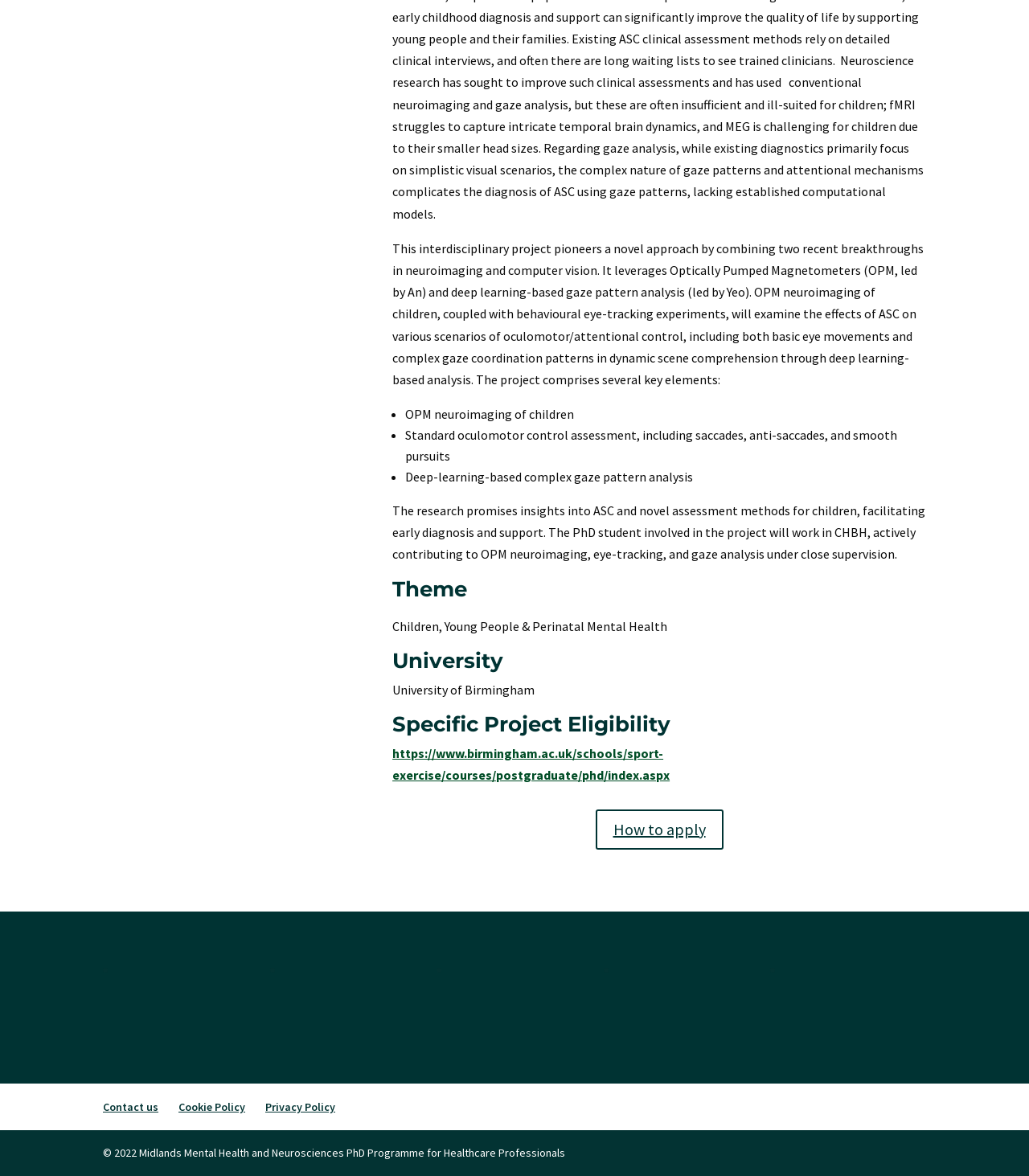Provide the bounding box coordinates for the UI element described in this sentence: "https://www.birmingham.ac.uk/schools/sport-exercise/courses/postgraduate/phd/index.aspx". The coordinates should be four float values between 0 and 1, i.e., [left, top, right, bottom].

[0.381, 0.634, 0.651, 0.666]